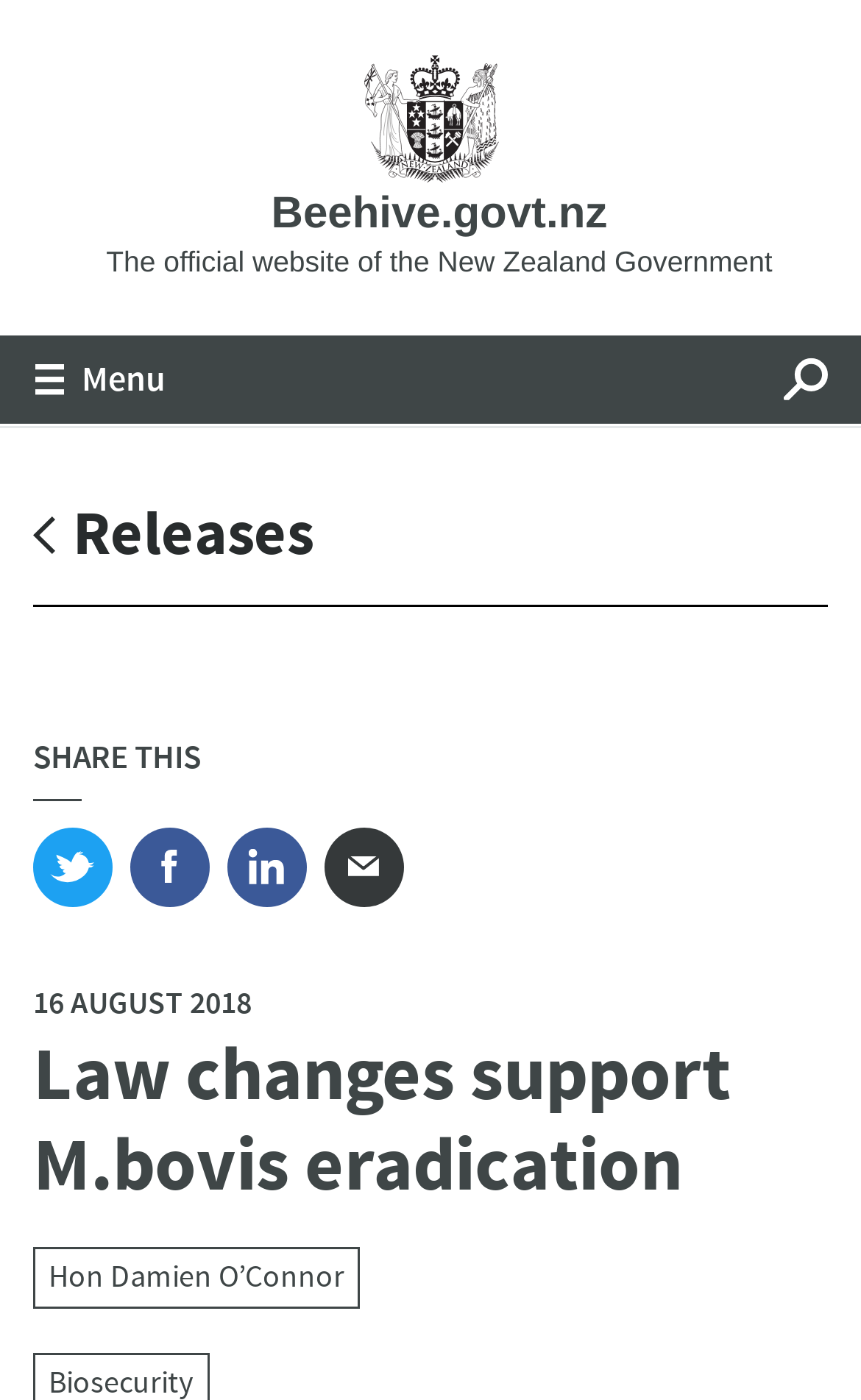Identify the bounding box coordinates of the section to be clicked to complete the task described by the following instruction: "Go to 'Releases' page". The coordinates should be four float numbers between 0 and 1, formatted as [left, top, right, bottom].

[0.038, 0.352, 0.364, 0.412]